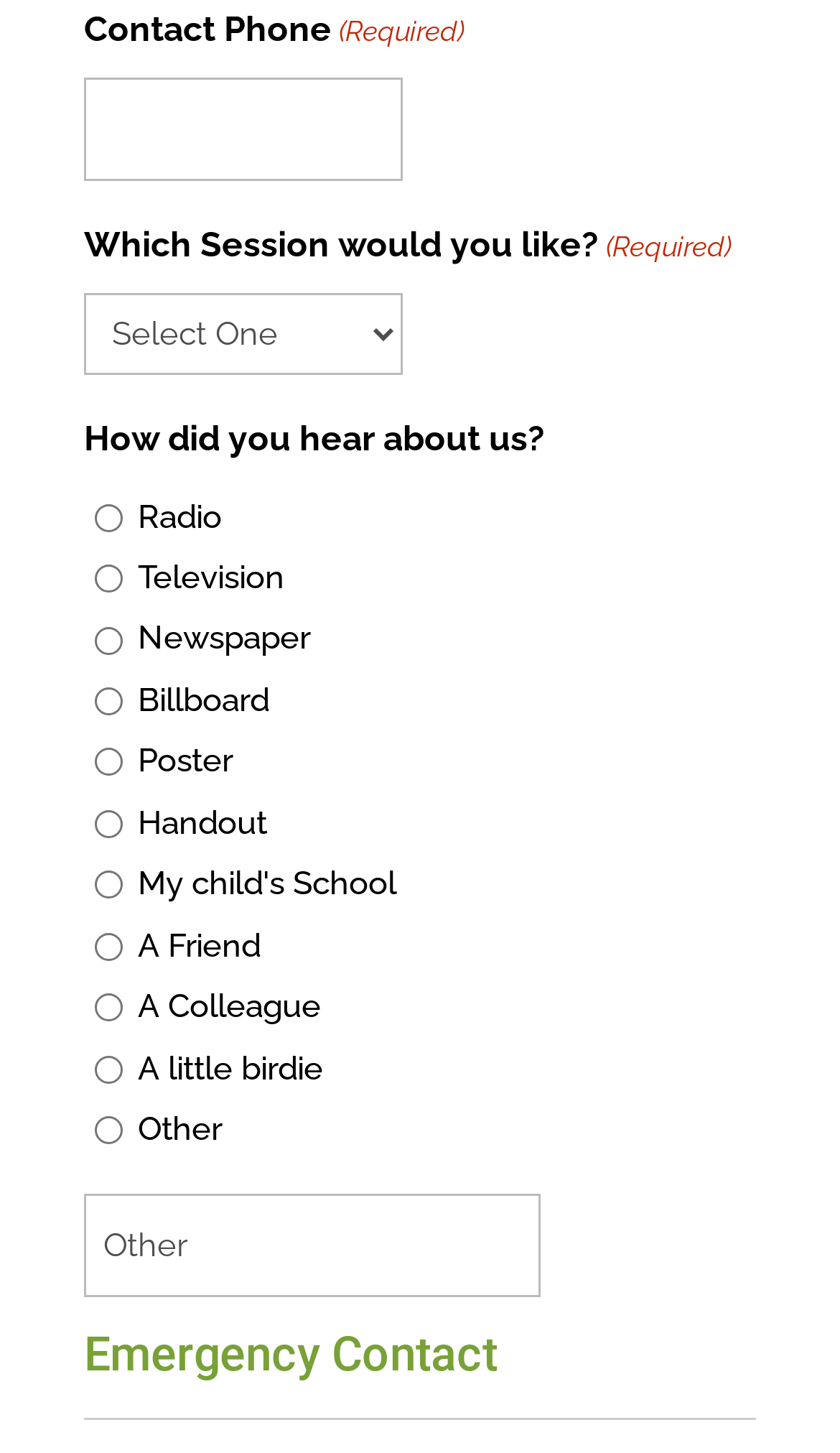Determine the bounding box coordinates of the area to click in order to meet this instruction: "Choose how you heard about us".

[0.113, 0.346, 0.146, 0.366]